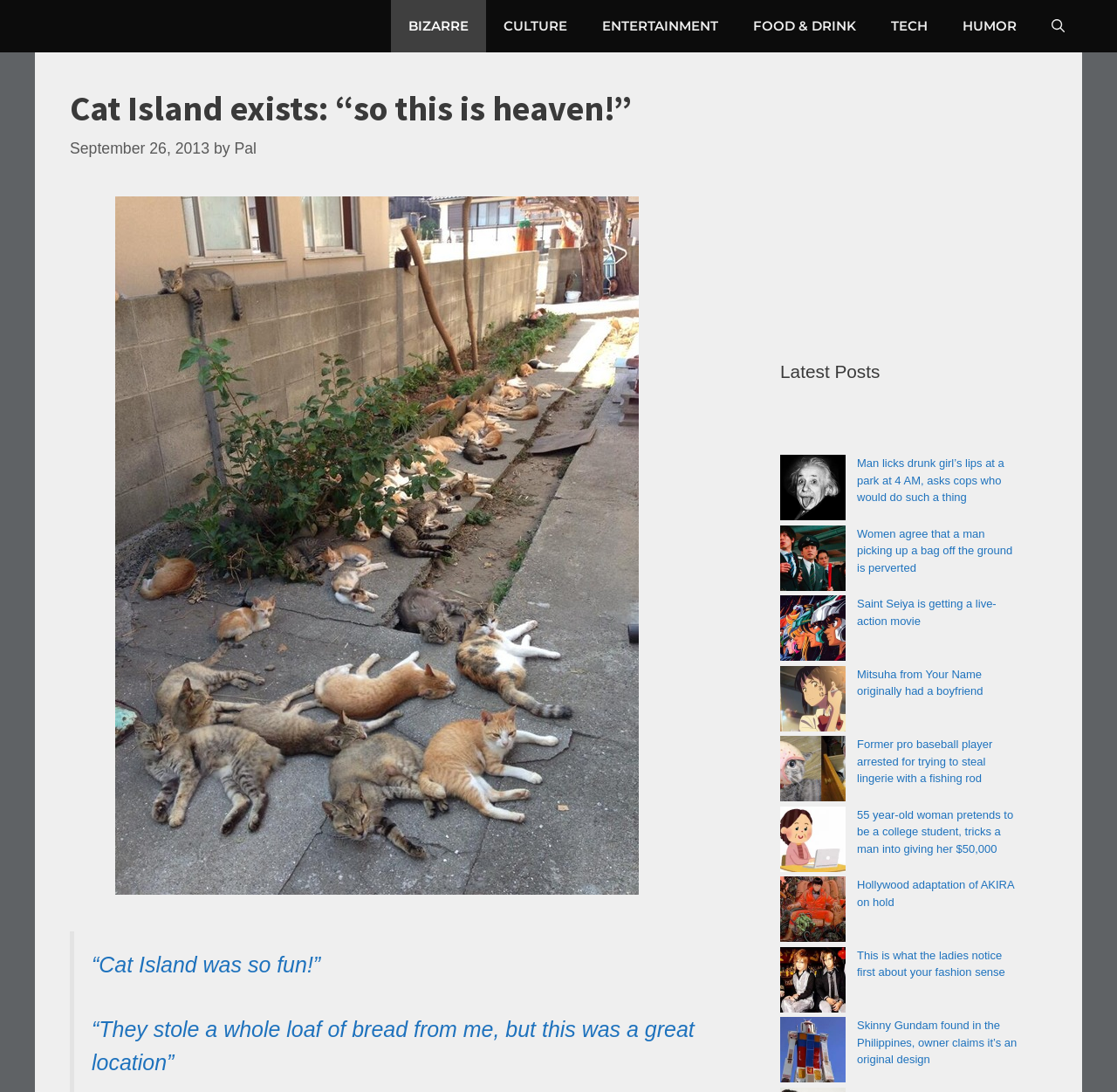Given the element description “Cat Island was so fun!”, predict the bounding box coordinates for the UI element in the webpage screenshot. The format should be (top-left x, top-left y, bottom-right x, bottom-right y), and the values should be between 0 and 1.

[0.082, 0.872, 0.287, 0.894]